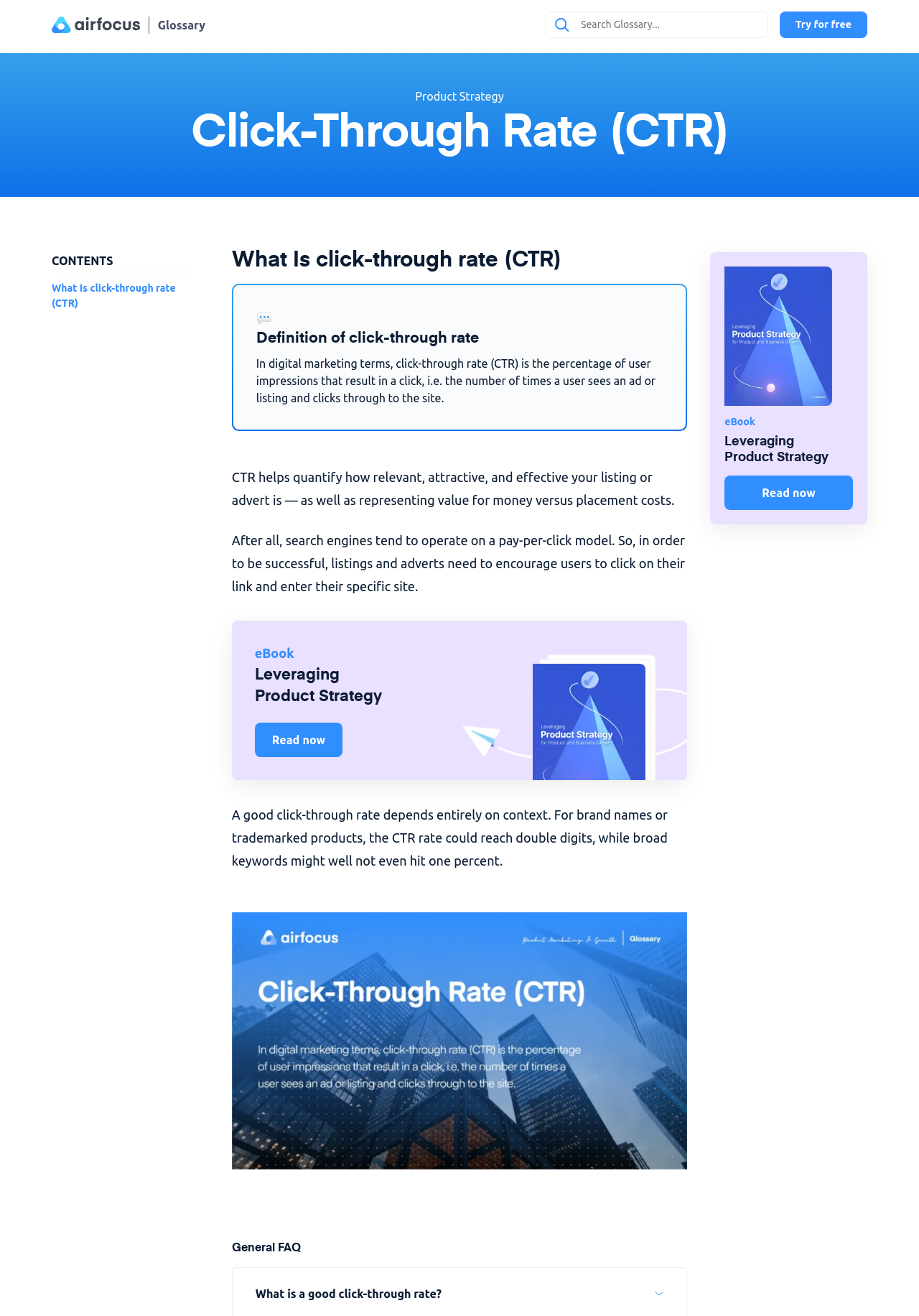Please specify the bounding box coordinates of the element that should be clicked to execute the given instruction: 'Try the product for free'. Ensure the coordinates are four float numbers between 0 and 1, expressed as [left, top, right, bottom].

[0.848, 0.009, 0.944, 0.029]